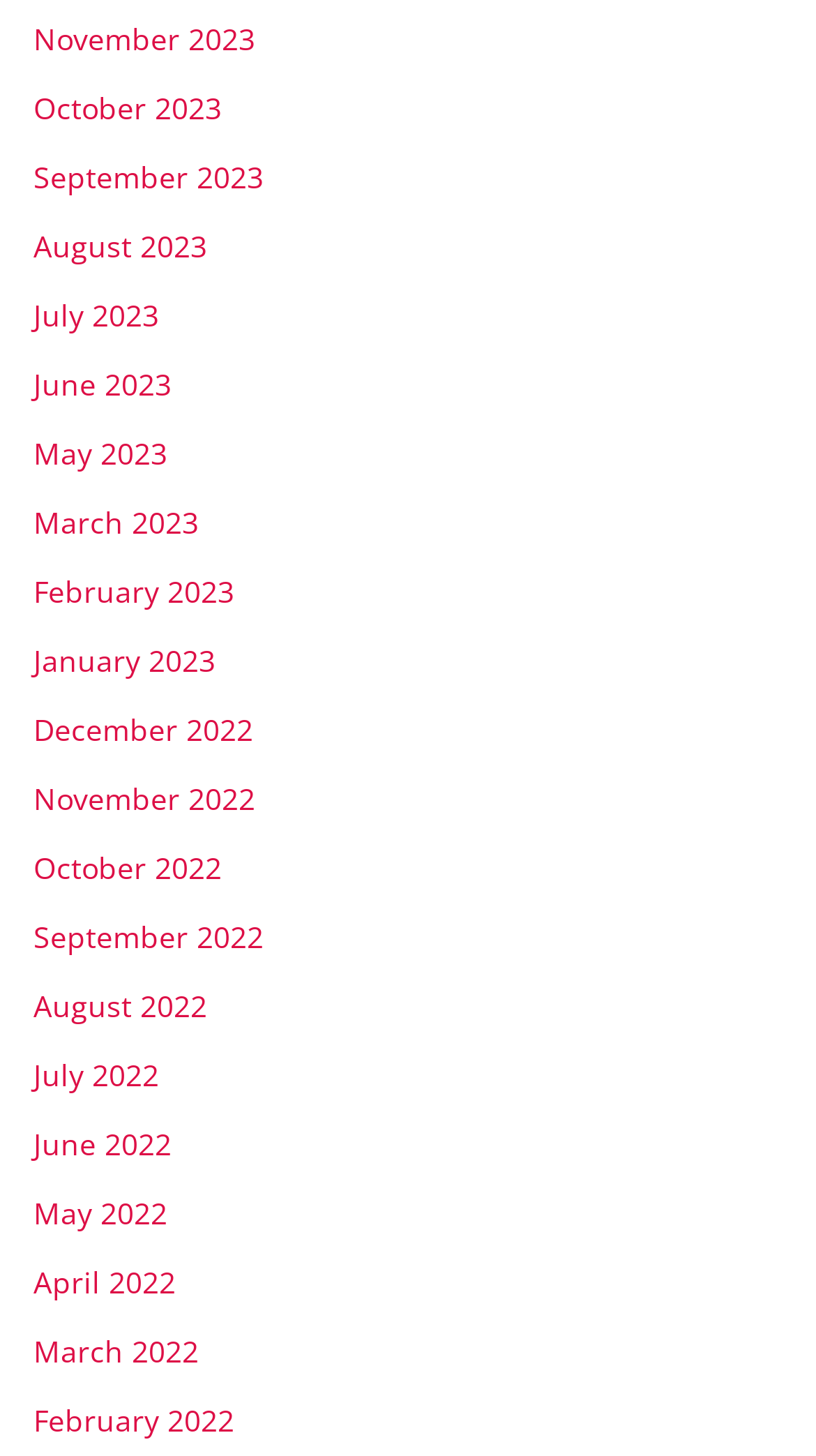Please find the bounding box coordinates of the element that must be clicked to perform the given instruction: "Read about '10 Garden Themed Baby Shower Ideas And Planning Guide'". The coordinates should be four float numbers from 0 to 1, i.e., [left, top, right, bottom].

None